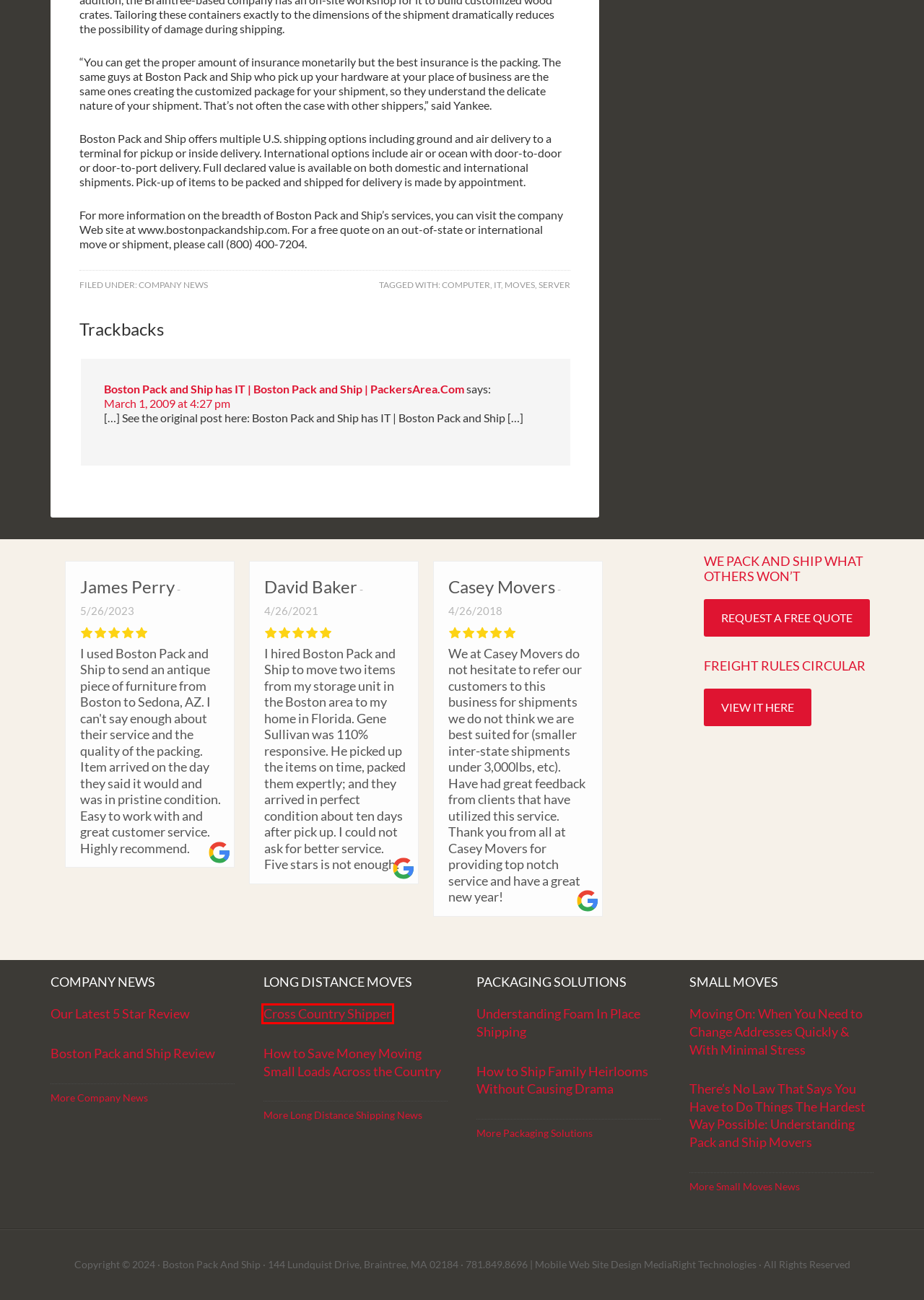You have a screenshot of a webpage with a red rectangle bounding box around a UI element. Choose the best description that matches the new page after clicking the element within the bounding box. The candidate descriptions are:
A. Packaging Solutions
B. Pack and Ship Movers
C. How to Ship Family Heirlooms
D. Cross Country Shipper
E. Our Latest 5 Star Review
F. Small Moves
G. Long Distance Moves
H. moves

D